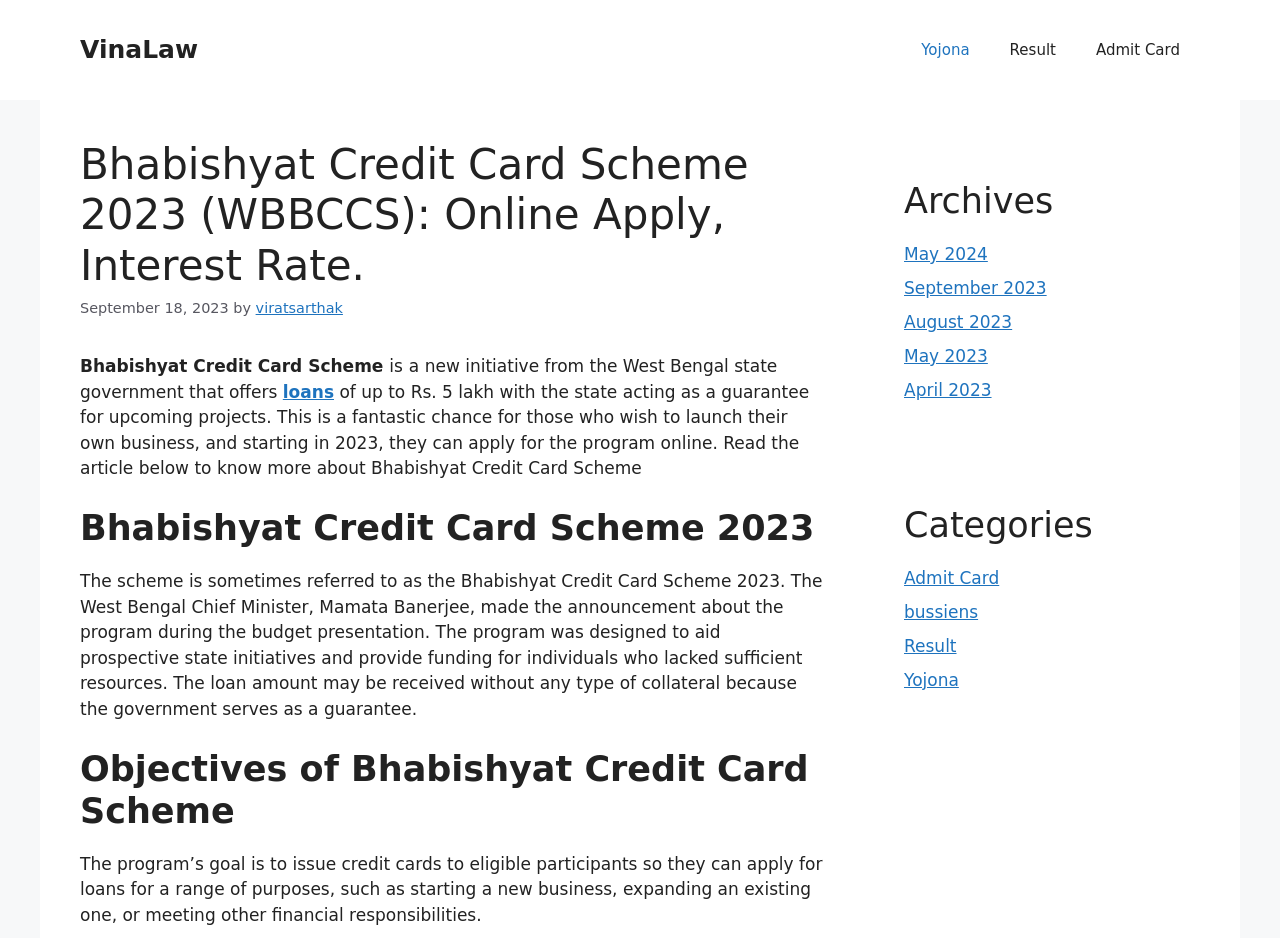Please find the bounding box coordinates of the element that you should click to achieve the following instruction: "Go to Yojona". The coordinates should be presented as four float numbers between 0 and 1: [left, top, right, bottom].

[0.704, 0.021, 0.773, 0.085]